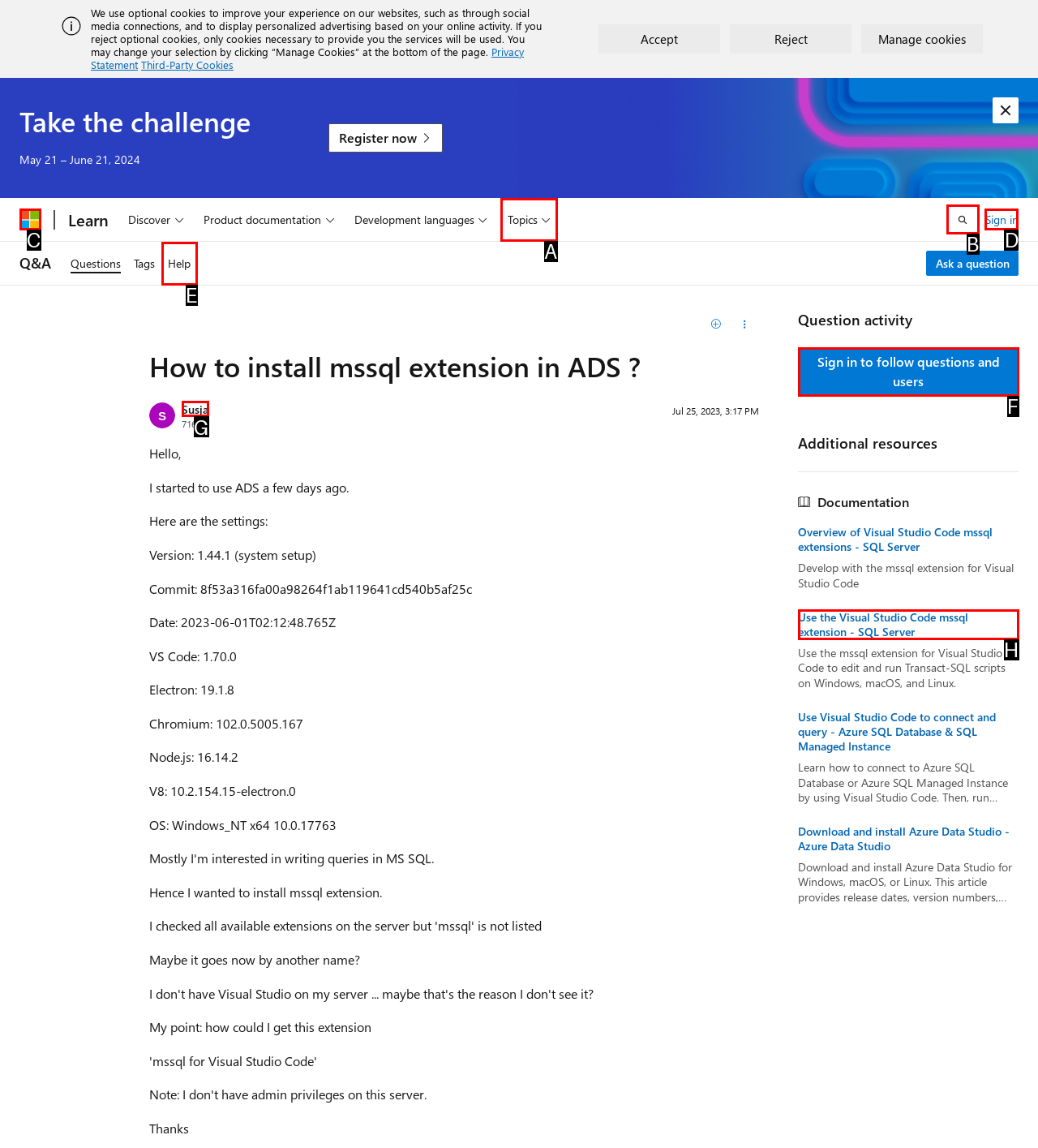Tell me which option I should click to complete the following task: Click the 'Sign in' link
Answer with the option's letter from the given choices directly.

D